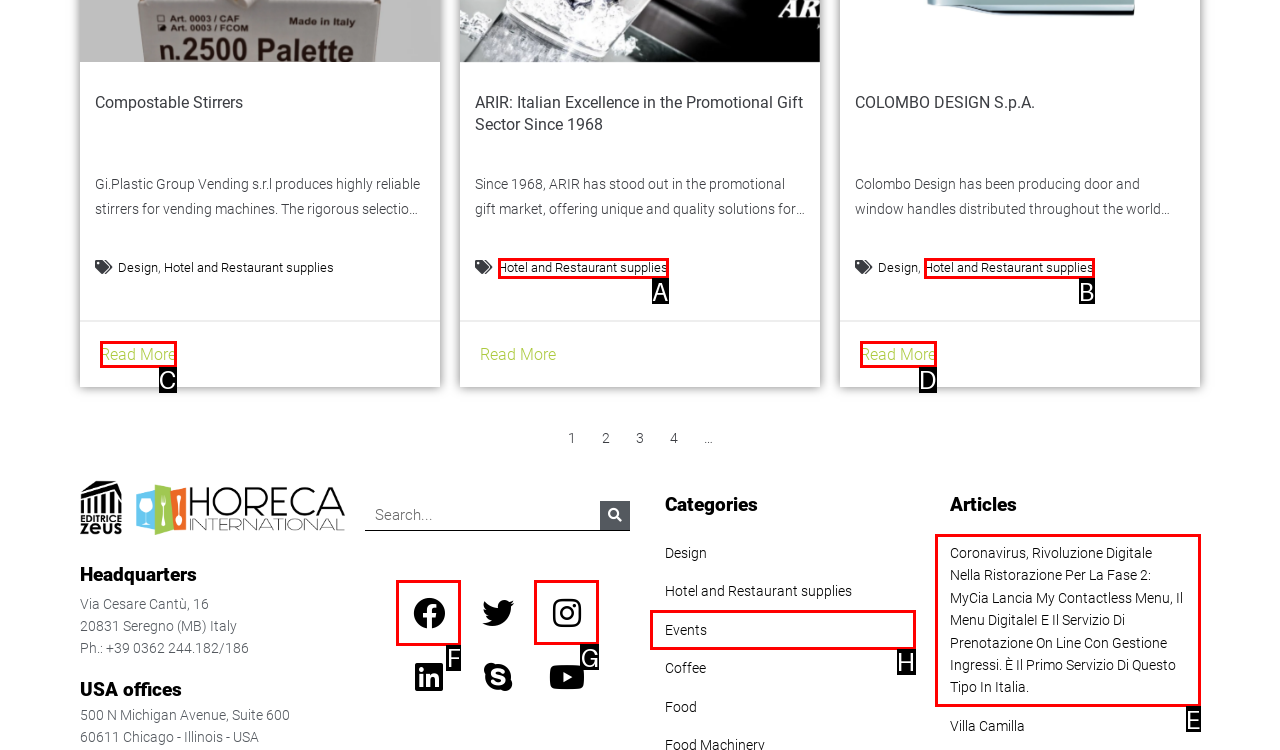To achieve the task: Visit the Facebook page, indicate the letter of the correct choice from the provided options.

F